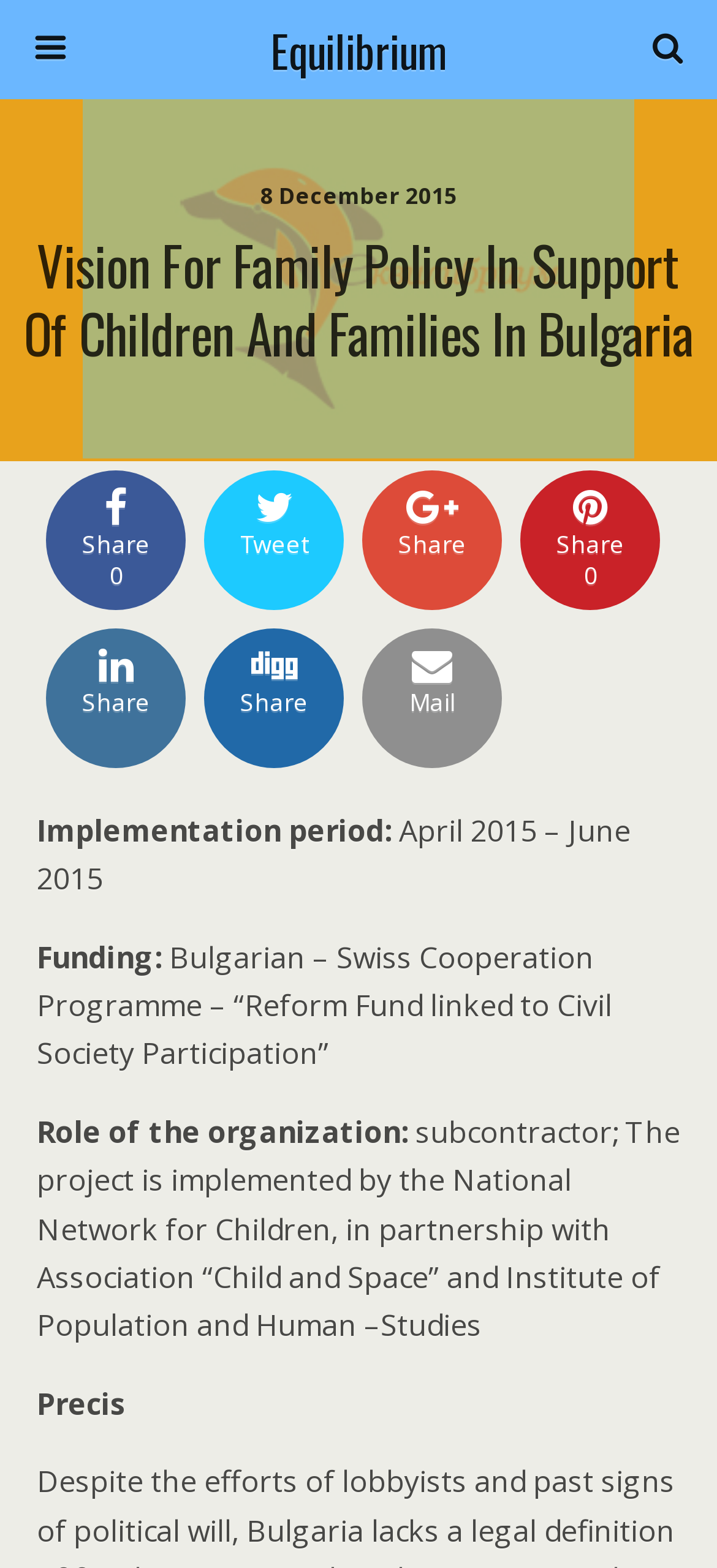Specify the bounding box coordinates of the area to click in order to execute this command: 'Click on the 'Equilibrium' link'. The coordinates should consist of four float numbers ranging from 0 to 1, and should be formatted as [left, top, right, bottom].

[0.16, 0.0, 0.84, 0.063]